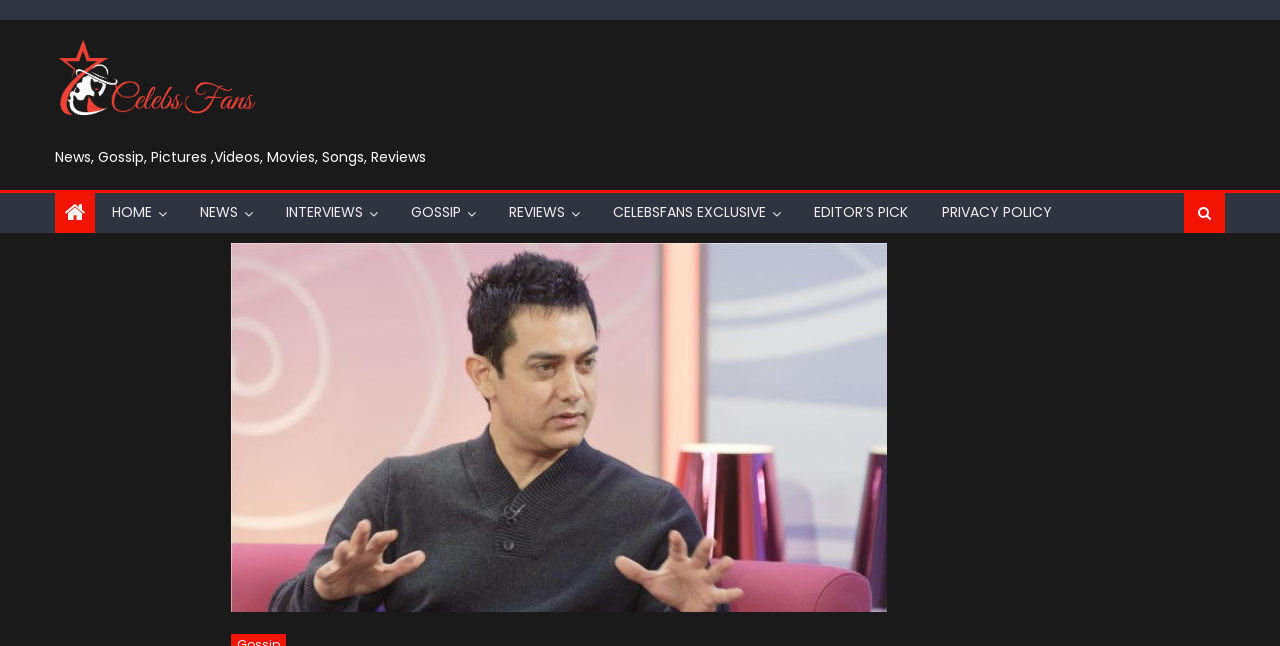What is the position of the figure element on the webpage?
Provide a detailed and extensive answer to the question.

The figure element is positioned below the navigation links because its y-coordinate (0.376) is greater than the y-coordinates of the navigation links (0.299). This indicates that the figure element is located vertically below the navigation links.